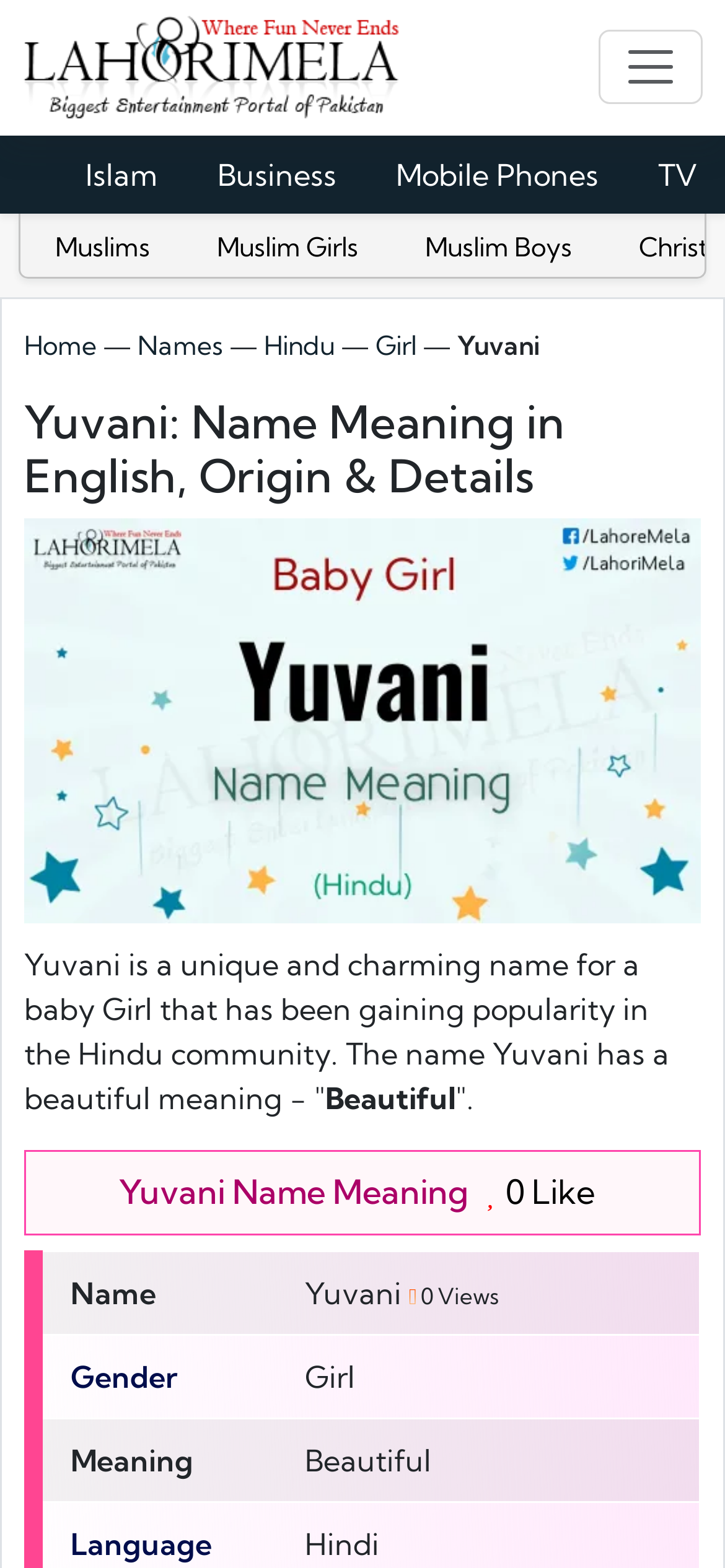What is the origin of the name Yuvani?
Using the image as a reference, answer with just one word or a short phrase.

Hindu